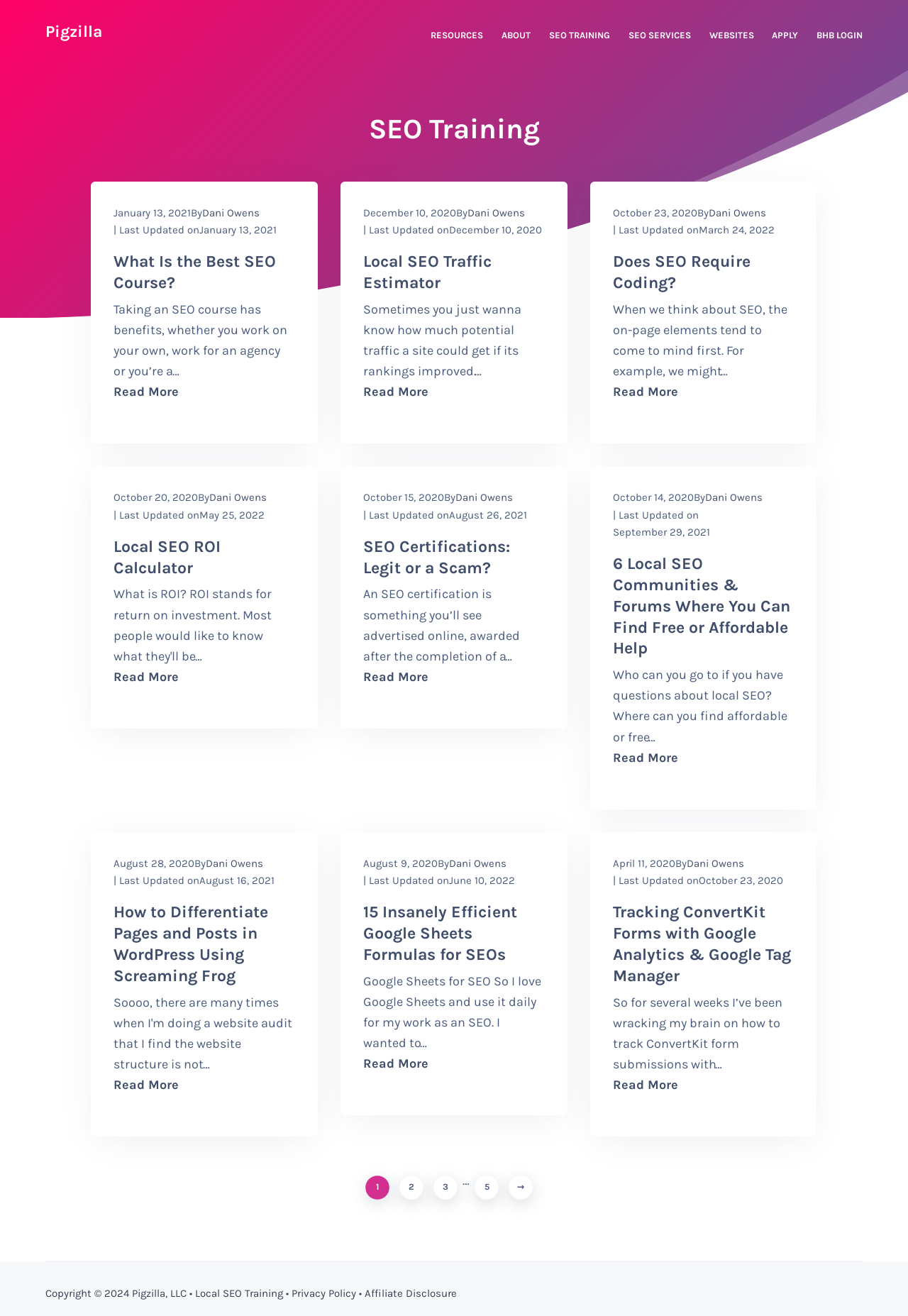Using the provided element description, identify the bounding box coordinates as (top-left x, top-left y, bottom-right x, bottom-right y). Ensure all values are between 0 and 1. Description: Citation Cheat Sheet

[0.421, 0.06, 0.584, 0.072]